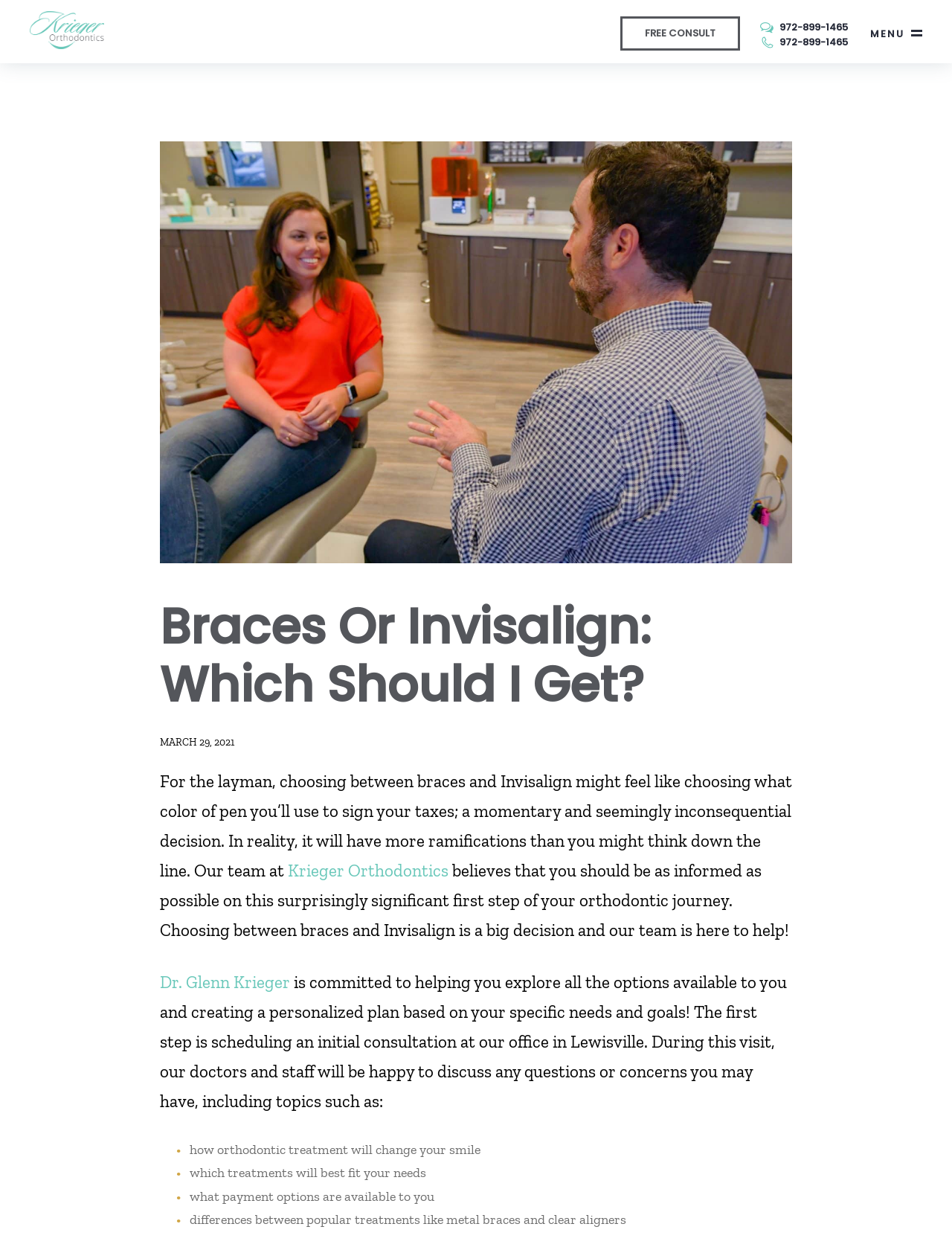Show the bounding box coordinates for the HTML element described as: "Menu".

[0.914, 0.015, 0.969, 0.039]